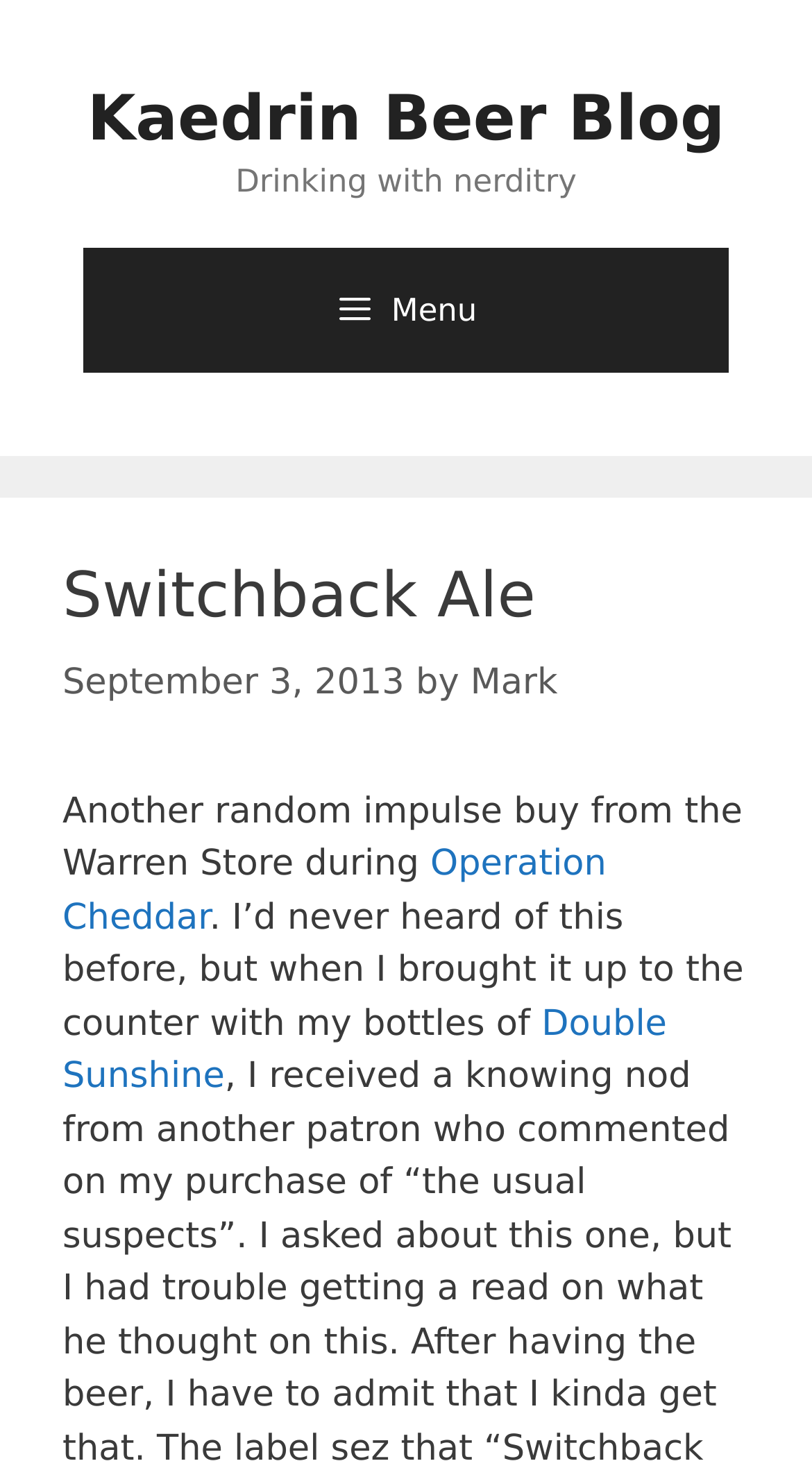Who is the author of the article?
Please respond to the question with a detailed and well-explained answer.

The author of the article can be found in the link element next to the 'by' text, which is located below the header and above the article content, and it says 'Mark'.